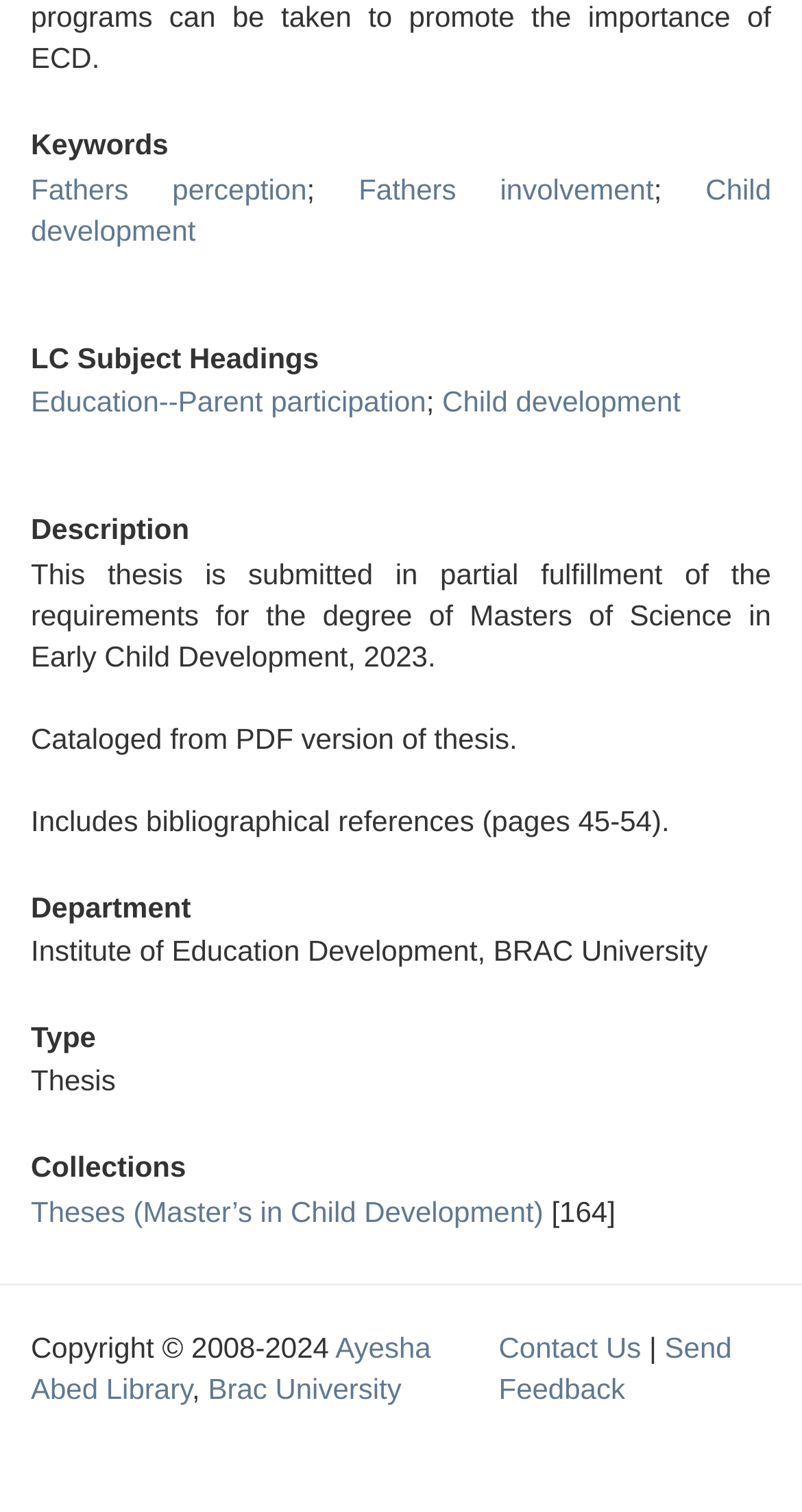Please identify the bounding box coordinates of the region to click in order to complete the task: "Click the 'Go to slide 1' button". The coordinates must be four float numbers between 0 and 1, specified as [left, top, right, bottom].

None